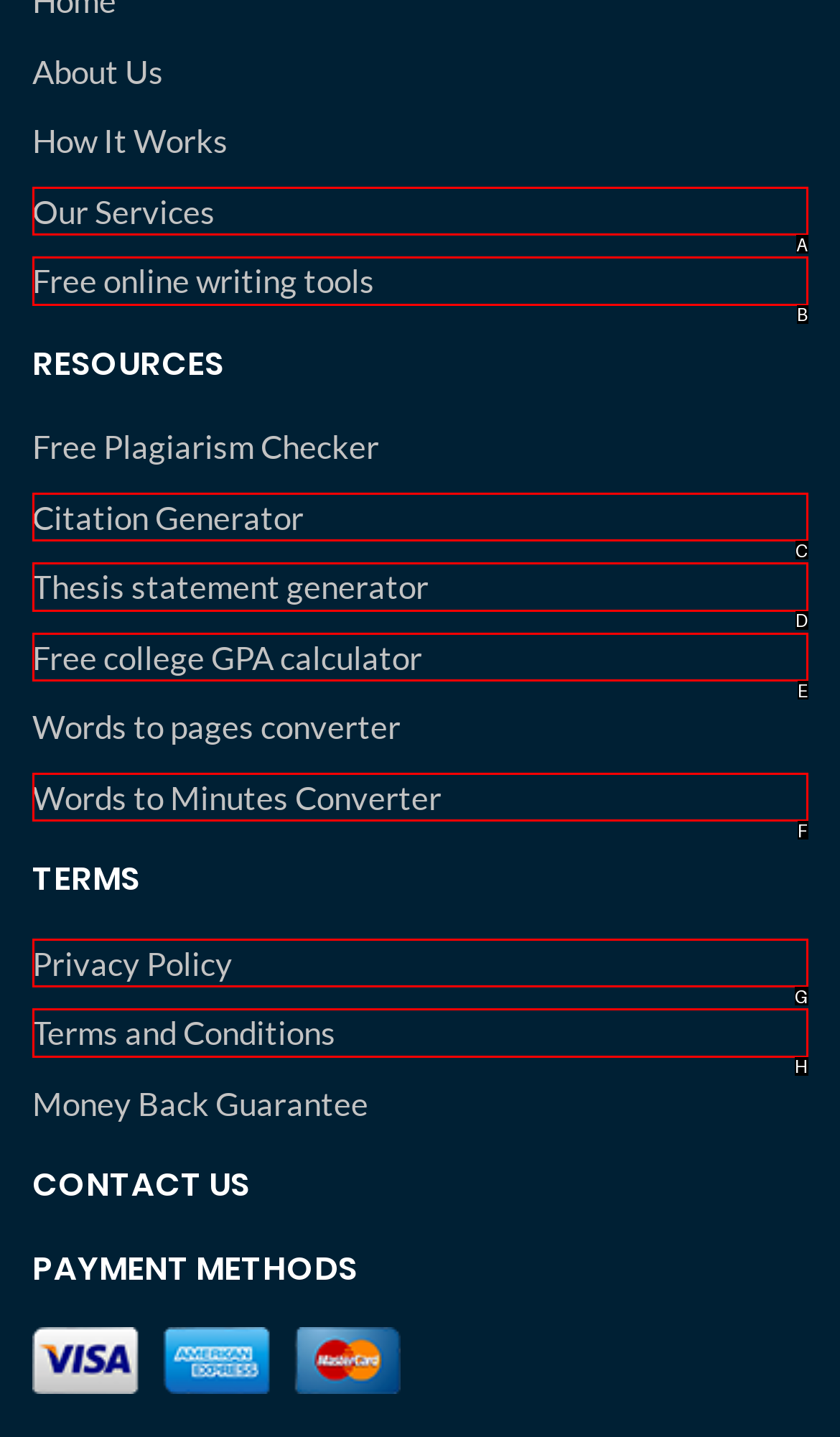Tell me the letter of the option that corresponds to the description: Words to Minutes Converter
Answer using the letter from the given choices directly.

F